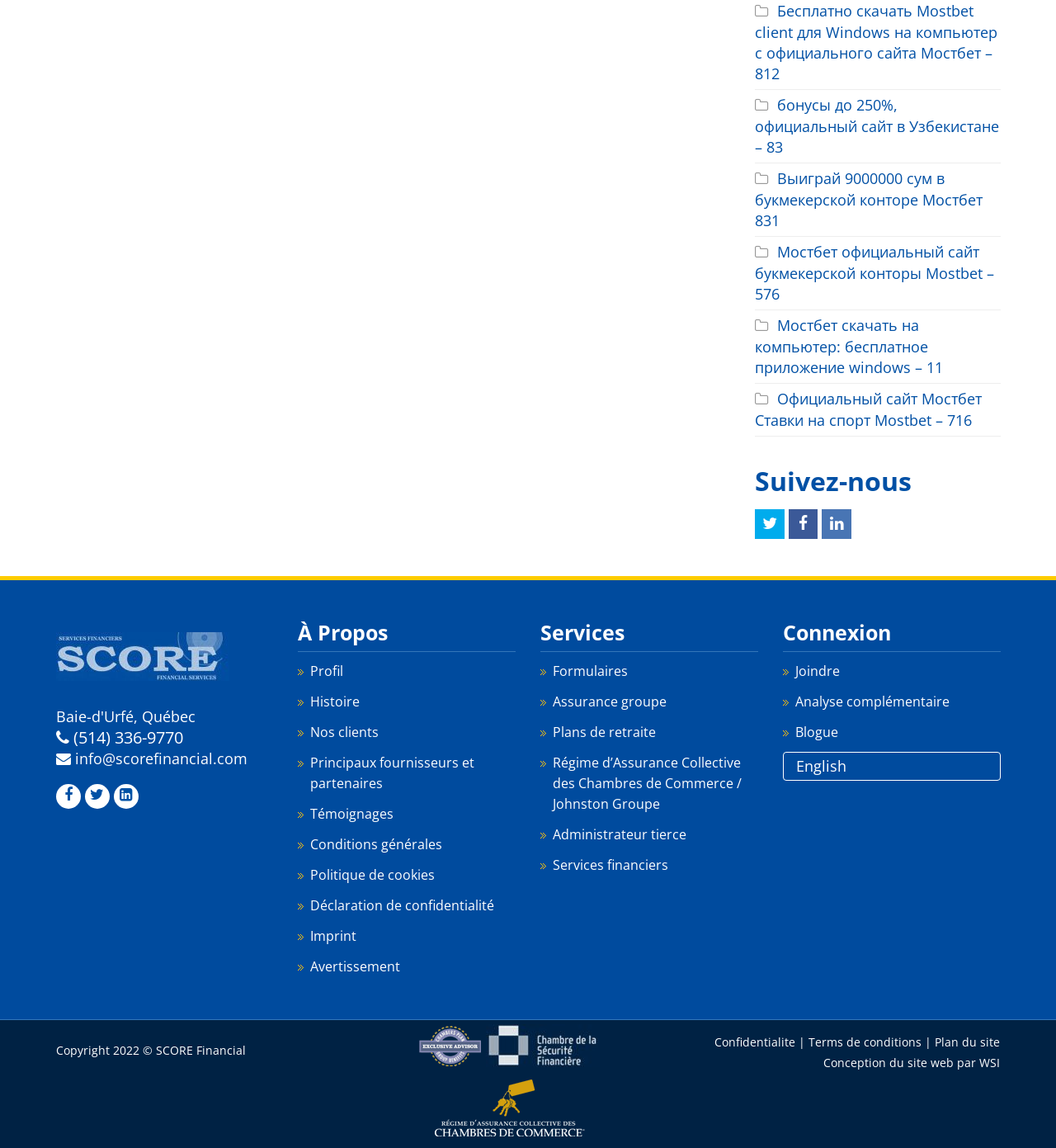Pinpoint the bounding box coordinates for the area that should be clicked to perform the following instruction: "Click on the Twitter link".

[0.715, 0.443, 0.743, 0.469]